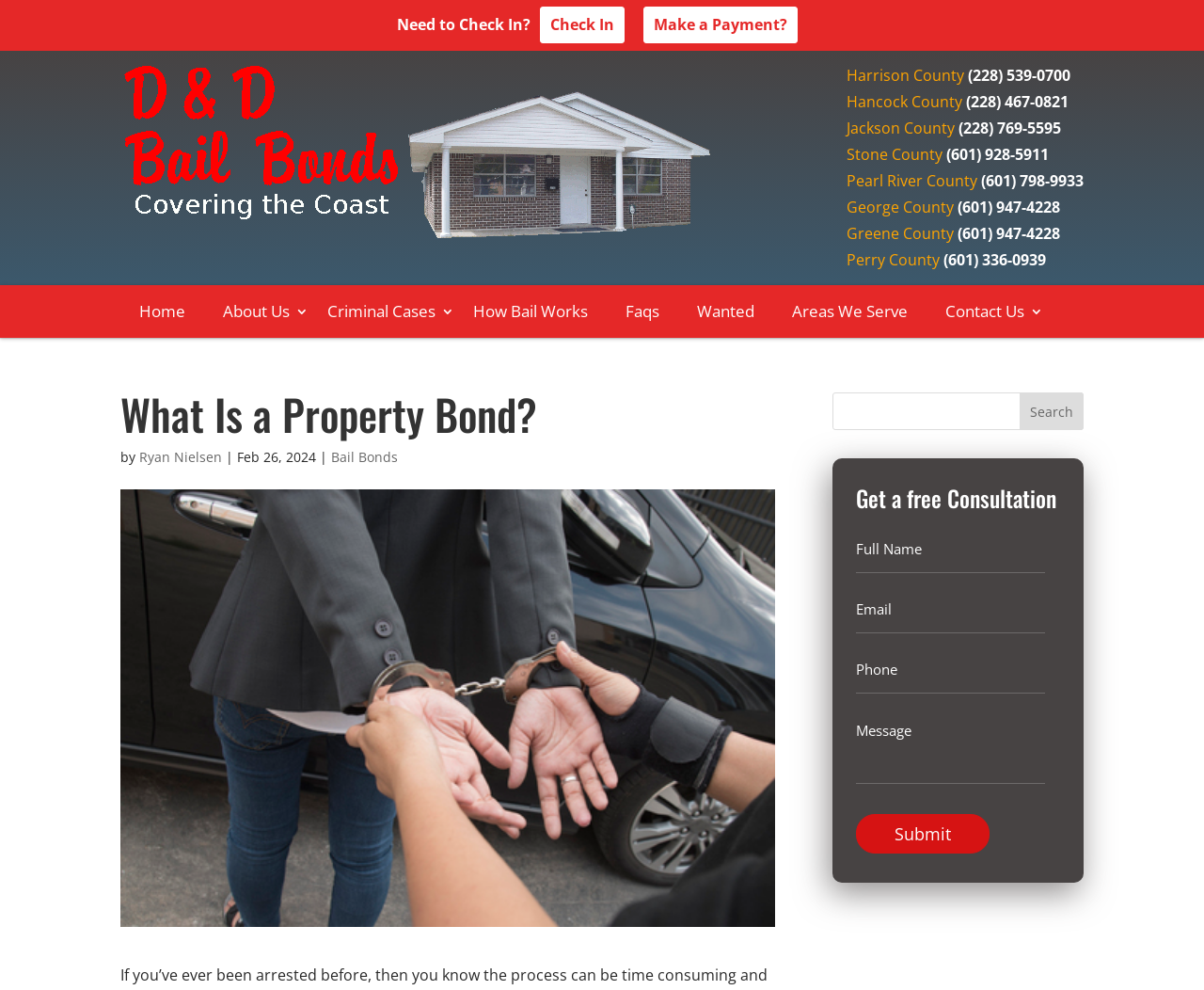Identify the bounding box coordinates of the element to click to follow this instruction: 'Get a free Consultation'. Ensure the coordinates are four float values between 0 and 1, provided as [left, top, right, bottom].

[0.711, 0.492, 0.88, 0.514]